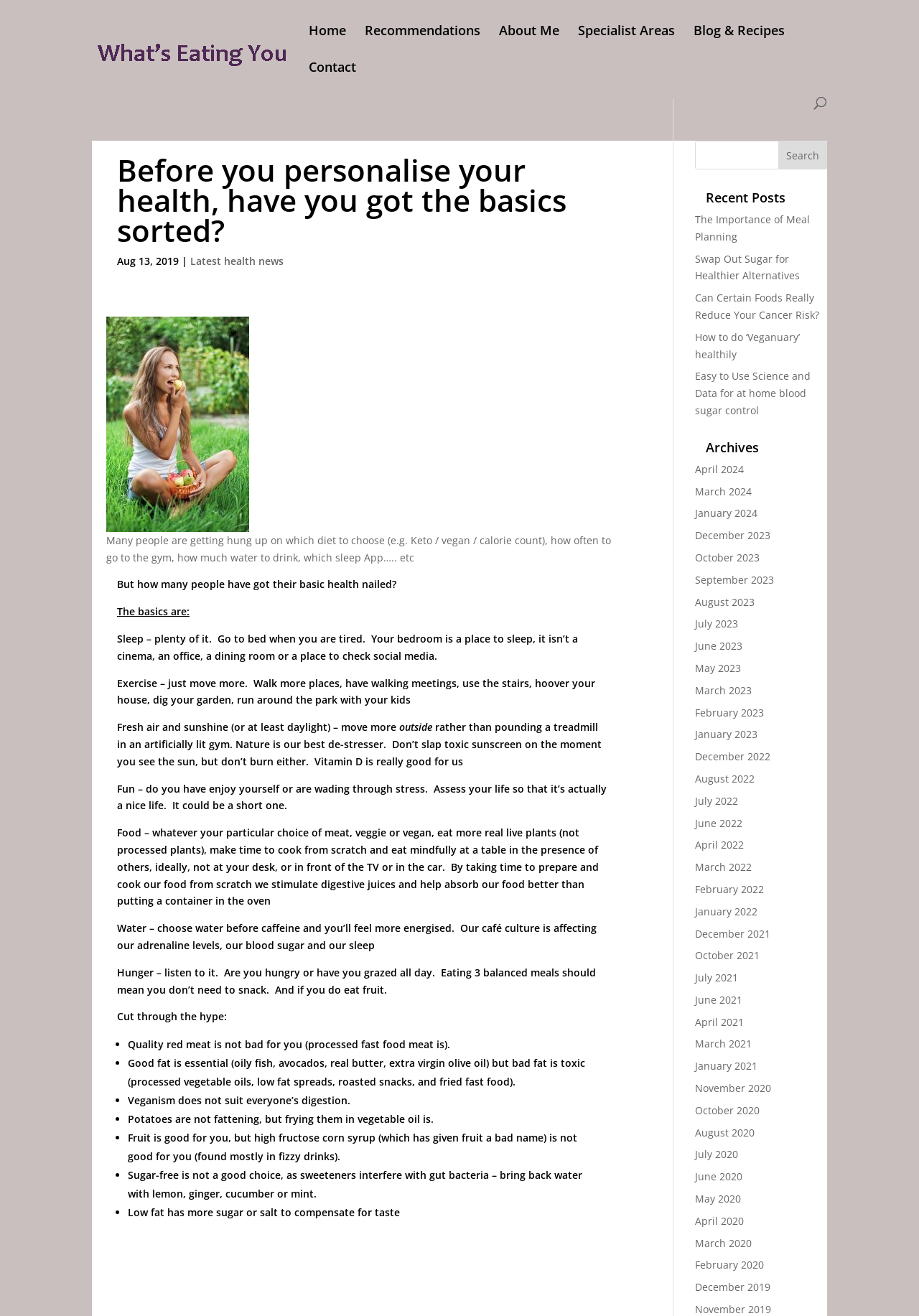Identify the bounding box coordinates of the element to click to follow this instruction: 'Read the latest health news'. Ensure the coordinates are four float values between 0 and 1, provided as [left, top, right, bottom].

[0.207, 0.193, 0.309, 0.203]